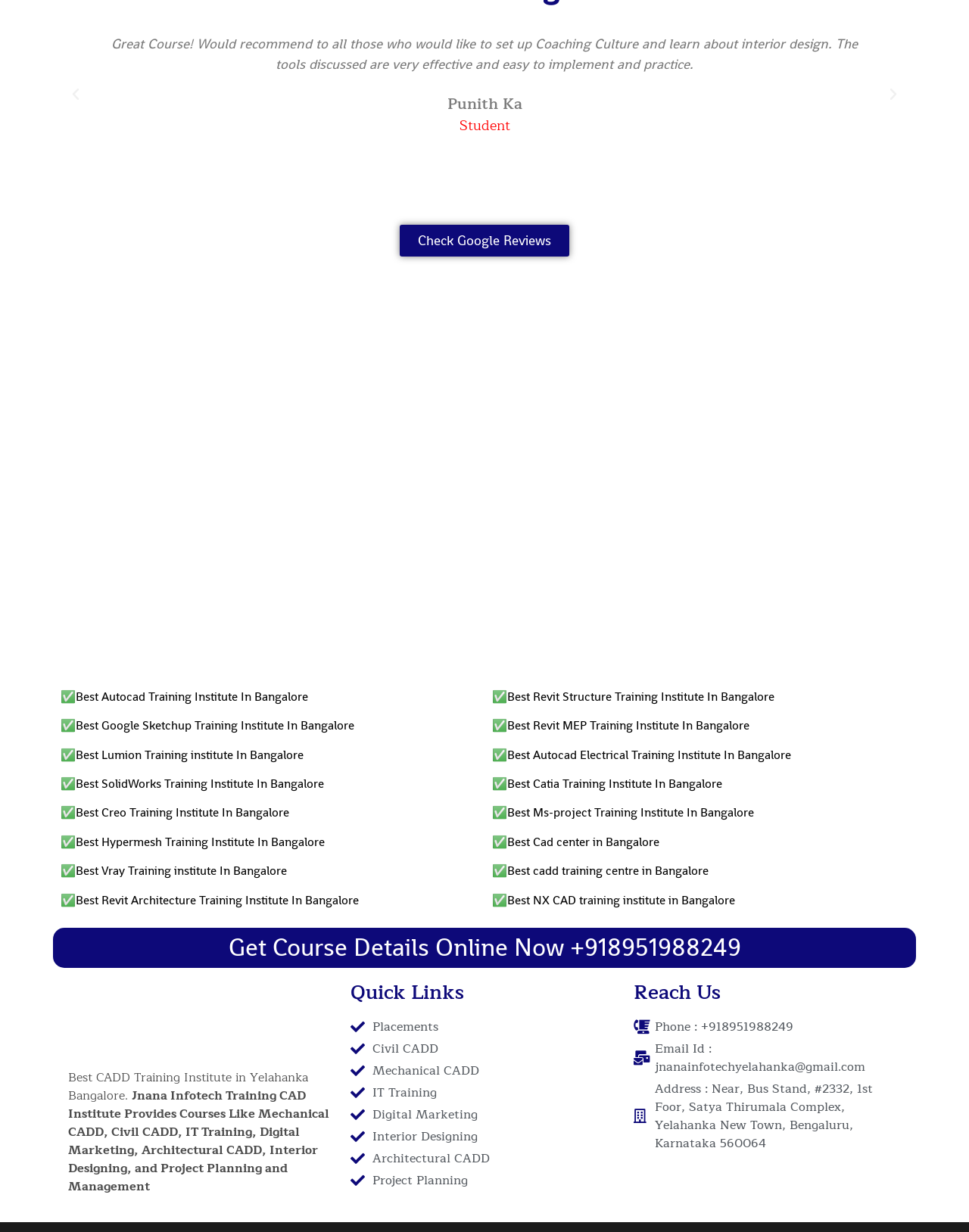Use a single word or phrase to answer the following:
What is the phone number to reach?

+918951988249